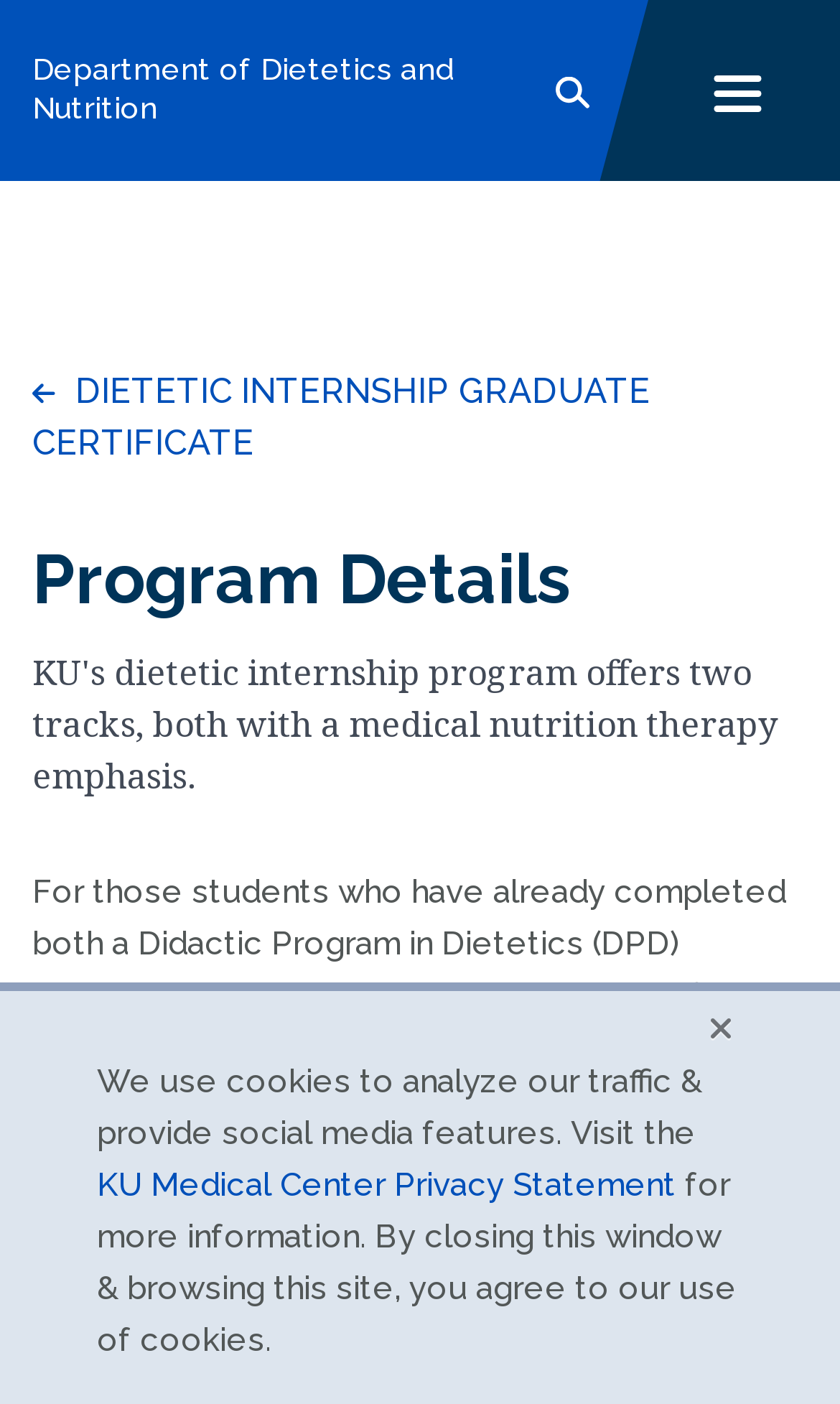What is the name of the university?
Respond to the question with a well-detailed and thorough answer.

I found the answer by looking at the links at the top of the page, which include a link to the University of Kansas.